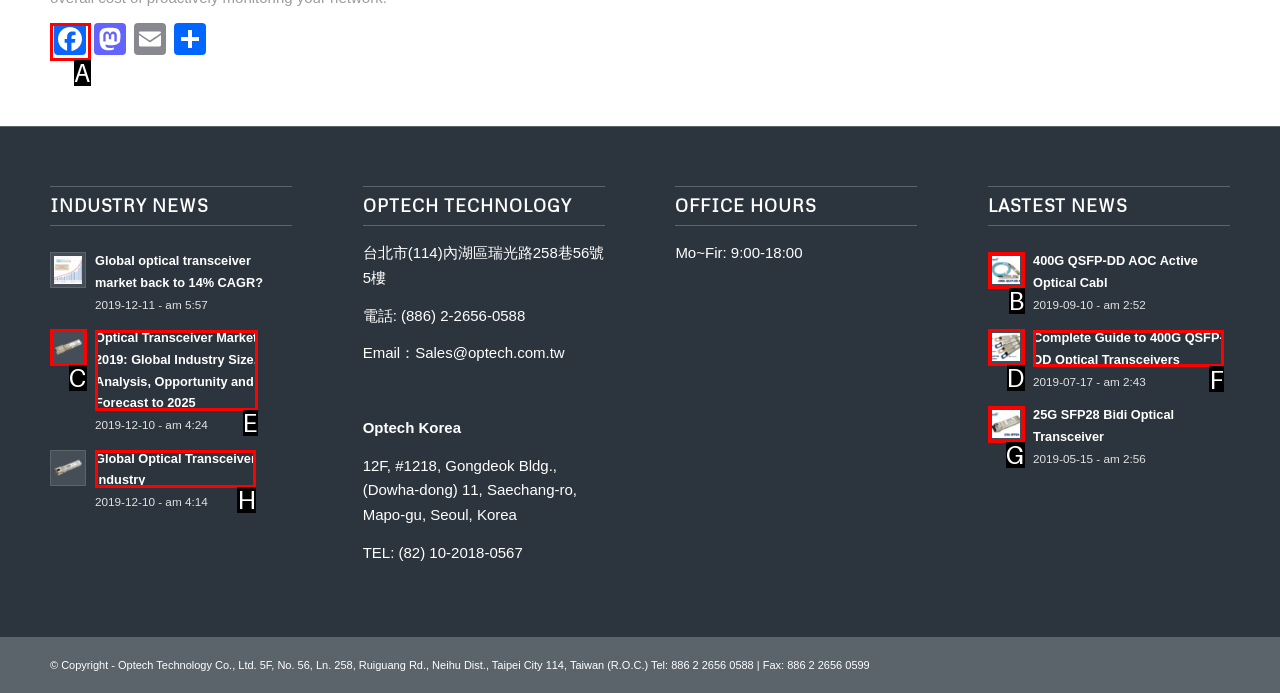Tell me the letter of the option that corresponds to the description: Facebook
Answer using the letter from the given choices directly.

A